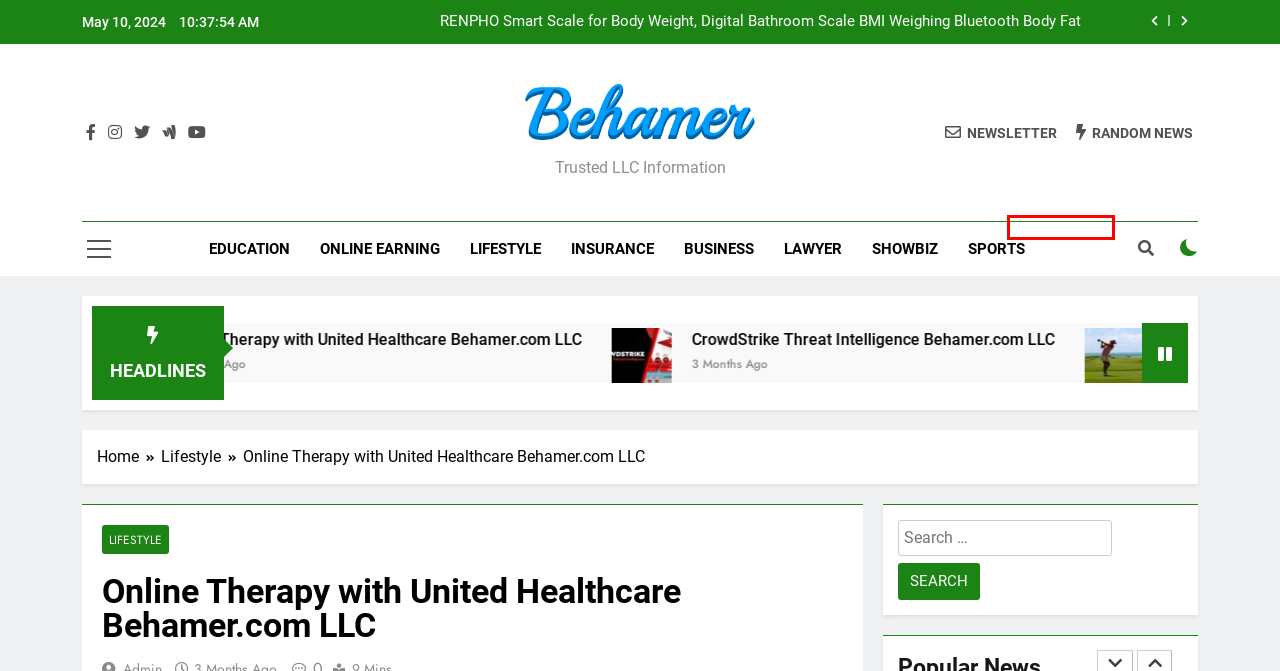You have been given a screenshot of a webpage with a red bounding box around a UI element. Select the most appropriate webpage description for the new webpage that appears after clicking the element within the red bounding box. The choices are:
A. Education Archives - Behamer LLC
B. Claim Free $100 Bitcoin Every 24 Hours Free Bitcoin Mining Site Behamer.com LLC - Behamer LLC
C. The Potential of Aviation Institute of Maintenance Behamer.com LLC
D. Online Earning Archives - Behamer LLC
E. Showbiz Archives - Behamer LLC
F. Lifestyle Archives - Behamer LLC
G. Cornerstone Global Partner Global Expansion Strategies Behamer.com LLC - Behamer LLC
H. Sports Archives - Behamer LLC

D